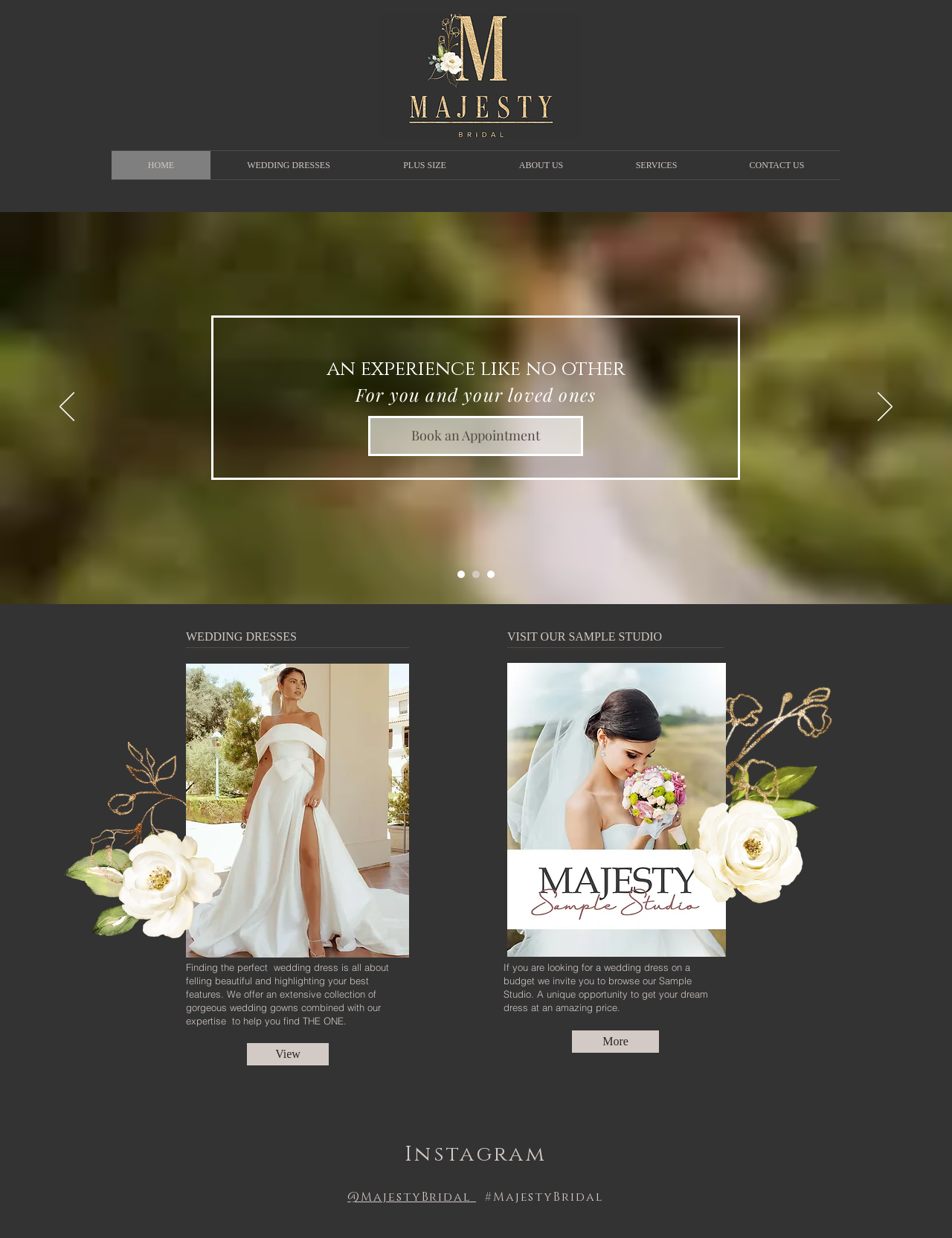Write a detailed summary of the webpage, including text, images, and layout.

The webpage is about Majesty Bridal, a wedding shop located in Danbury, Connecticut. At the top of the page, there is a navigation menu with links to different sections of the website, including "HOME", "WEDDING DRESSES", "PLUS SIZE", "ABOUT US", "SERVICES", and "CONTACT US". Below the navigation menu, there is a large image of a wedding dress, taking up most of the width of the page.

In the main content area, there is a slideshow with a "Previous" and "Next" button, allowing users to navigate through different images. The slideshow is accompanied by two headings, "an experience like no other" and "For you and your loved ones", and a call-to-action button "Book an Appointment". Below the slideshow, there are three small links to navigate to different slides.

The page then showcases a collection of wedding dresses, with multiple images of different gowns scattered throughout the page. There are also several blocks of text, including a paragraph about finding the perfect wedding dress and another about visiting the sample studio. The text is interspersed with images of wedding dresses and the bridal shop.

In the lower section of the page, there is a link to "View" and another to "More", which likely lead to more information about the wedding dresses and services offered by Majesty Bridal. Finally, at the very bottom of the page, there is a section dedicated to Instagram, with a heading and a link to the shop's Instagram account.

Throughout the page, there are a total of 12 images, including the slideshow images, and 7 links to different sections of the website or external resources. The overall layout is organized, with clear headings and concise text, making it easy to navigate and find information about Majesty Bridal and their services.